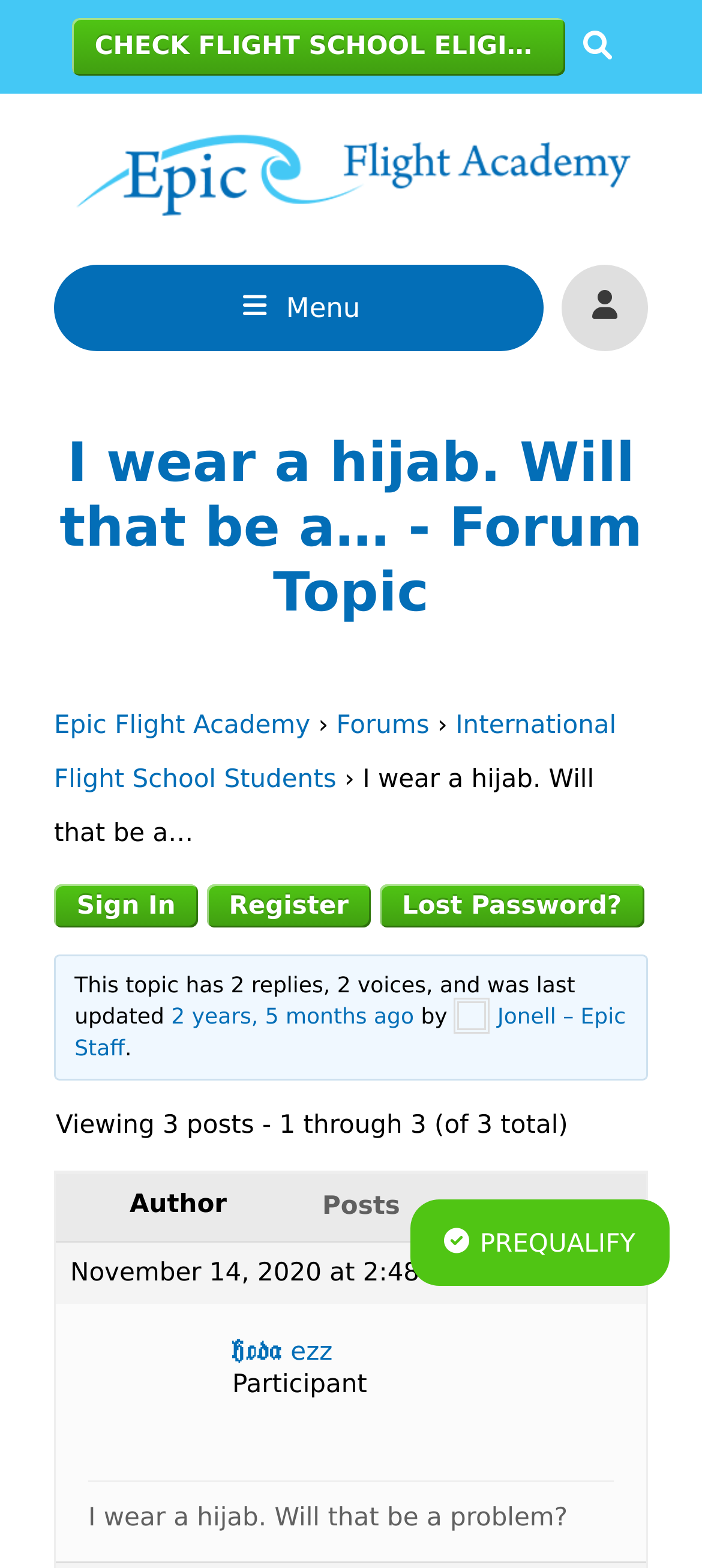Using the webpage screenshot and the element description Forums, determine the bounding box coordinates. Specify the coordinates in the format (top-left x, top-left y, bottom-right x, bottom-right y) with values ranging from 0 to 1.

[0.479, 0.454, 0.612, 0.472]